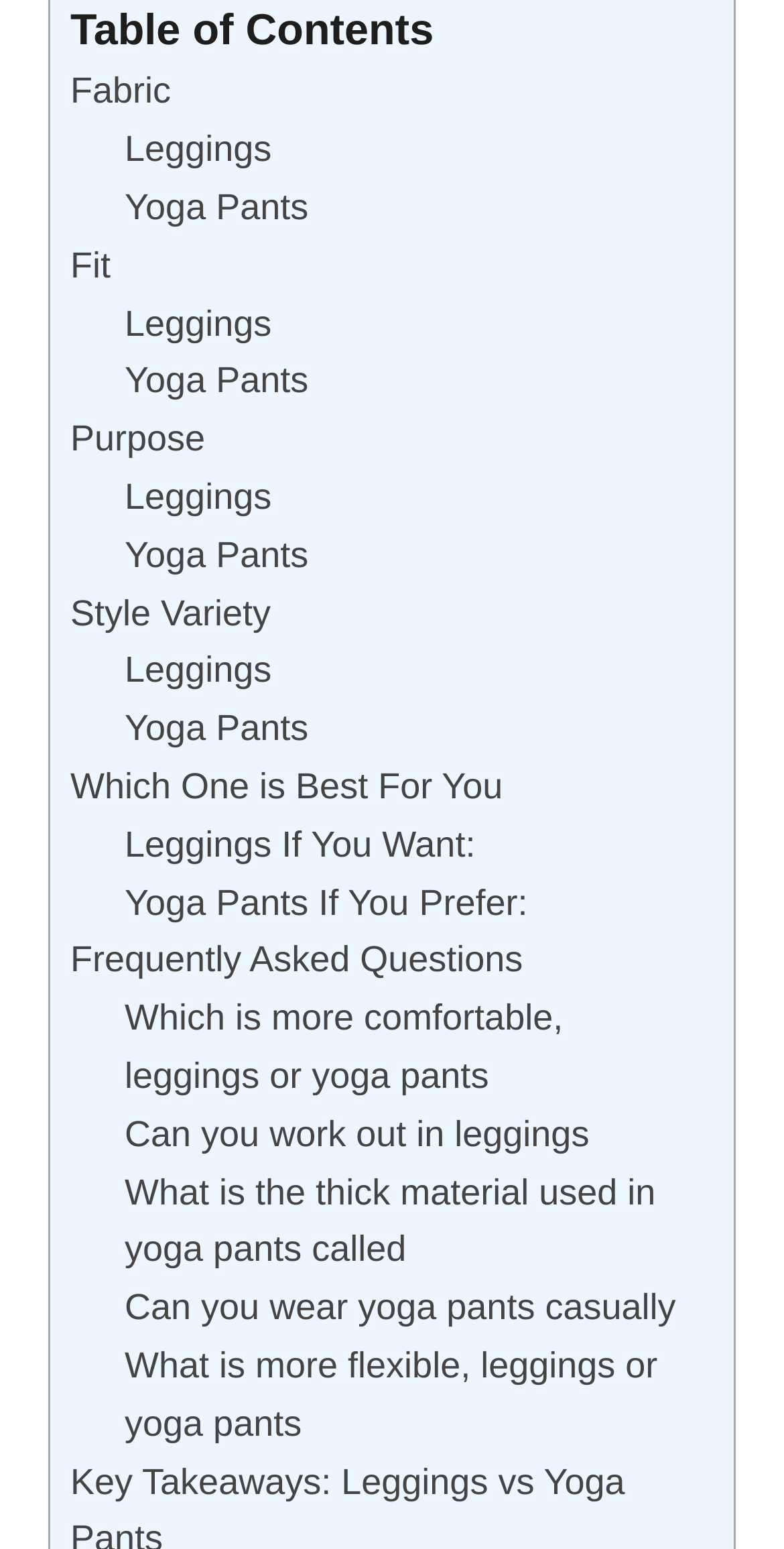Can you specify the bounding box coordinates for the region that should be clicked to fulfill this instruction: "Explore Style Variety".

[0.09, 0.382, 0.345, 0.408]